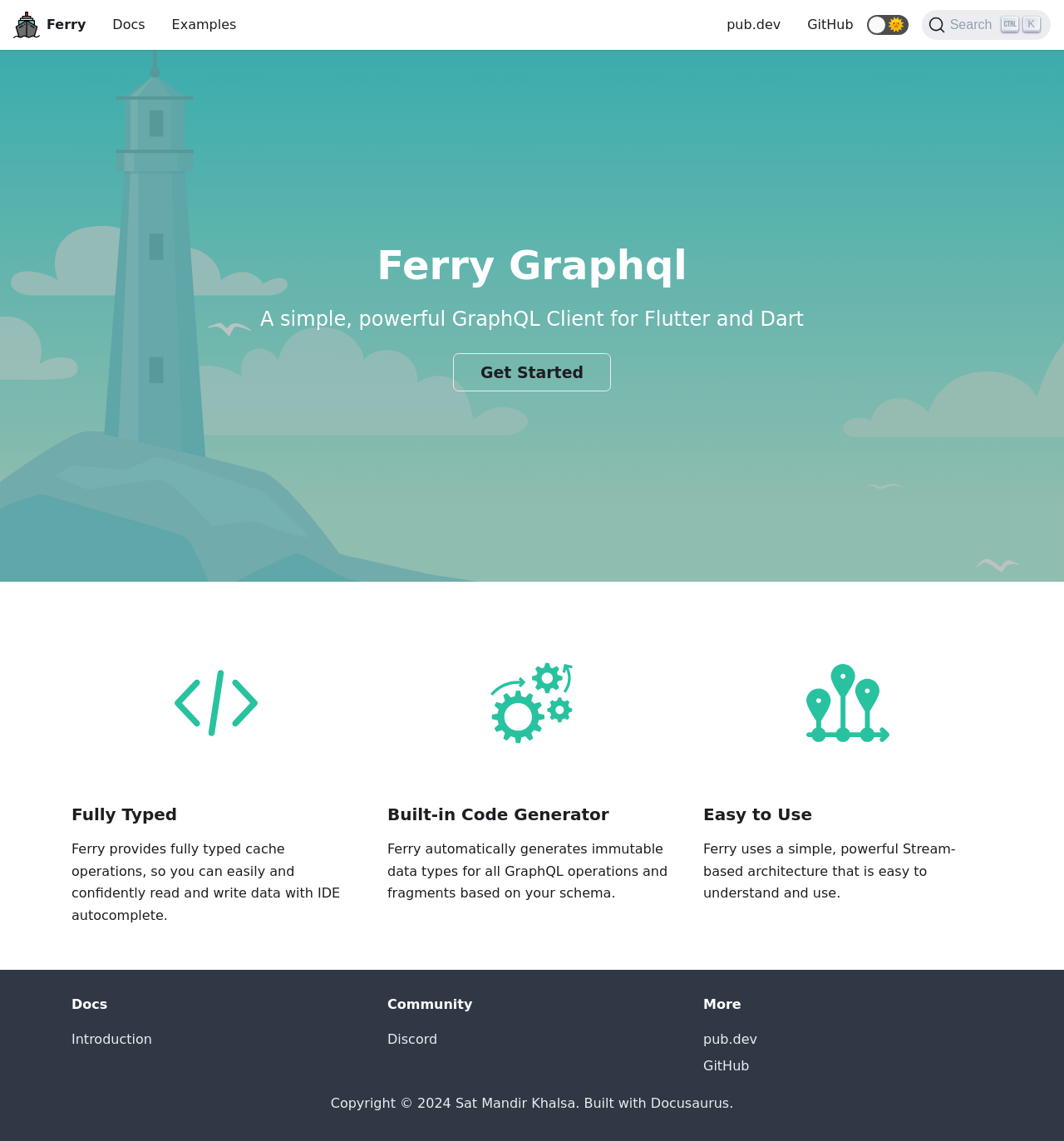Please find and report the bounding box coordinates of the element to click in order to perform the following action: "Click the Ferry Logo". The coordinates should be expressed as four float numbers between 0 and 1, in the format [left, top, right, bottom].

[0.012, 0.01, 0.038, 0.034]